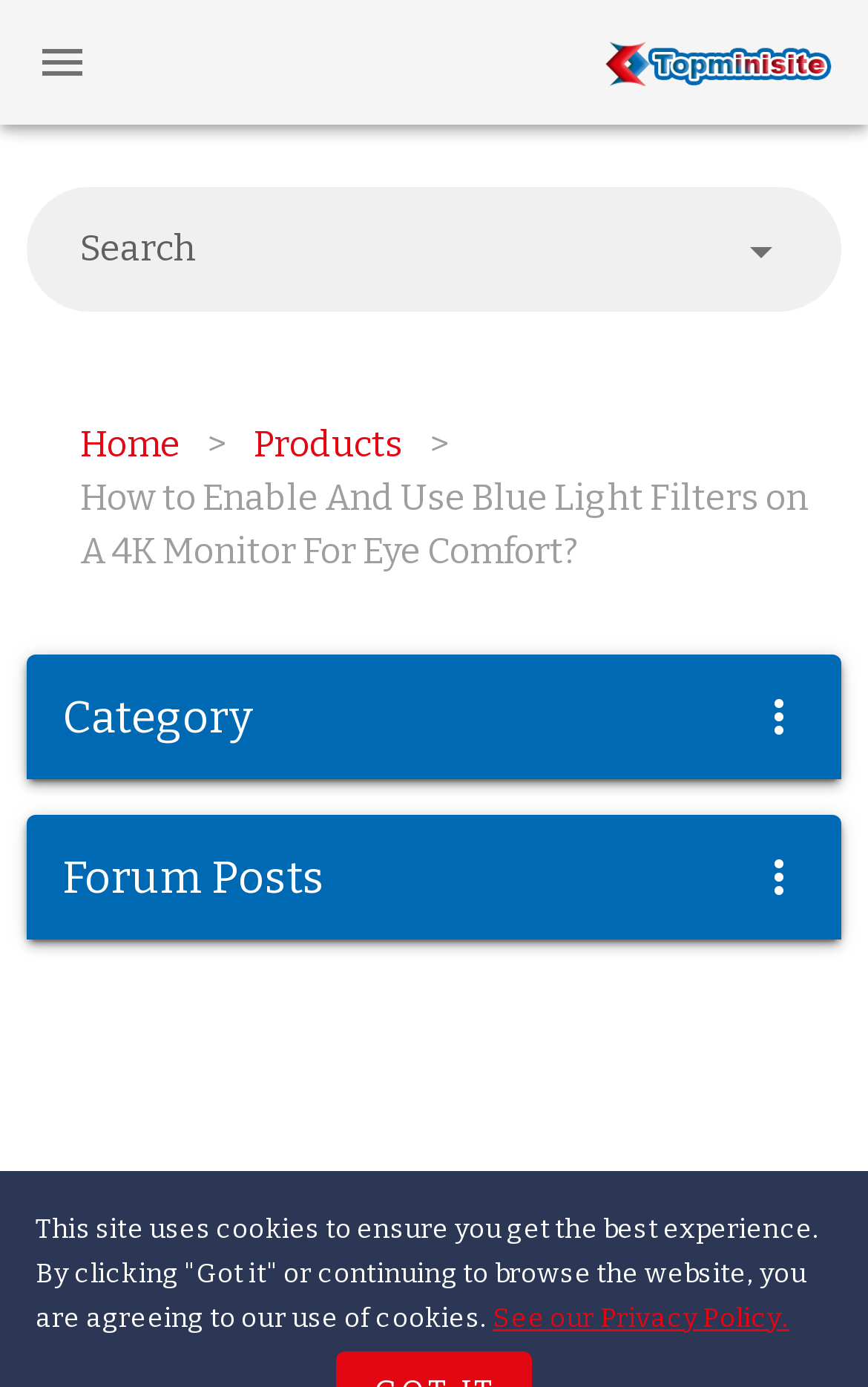Provide a single word or phrase to answer the given question: 
How many sections are there below the navigation menu?

3